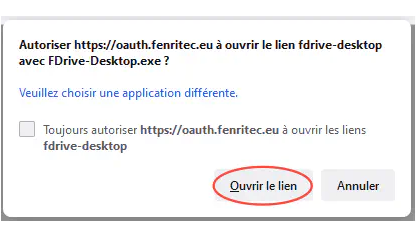Please answer the following question using a single word or phrase: 
What is the name of the application to be opened?

FDrive-Desktop.exe